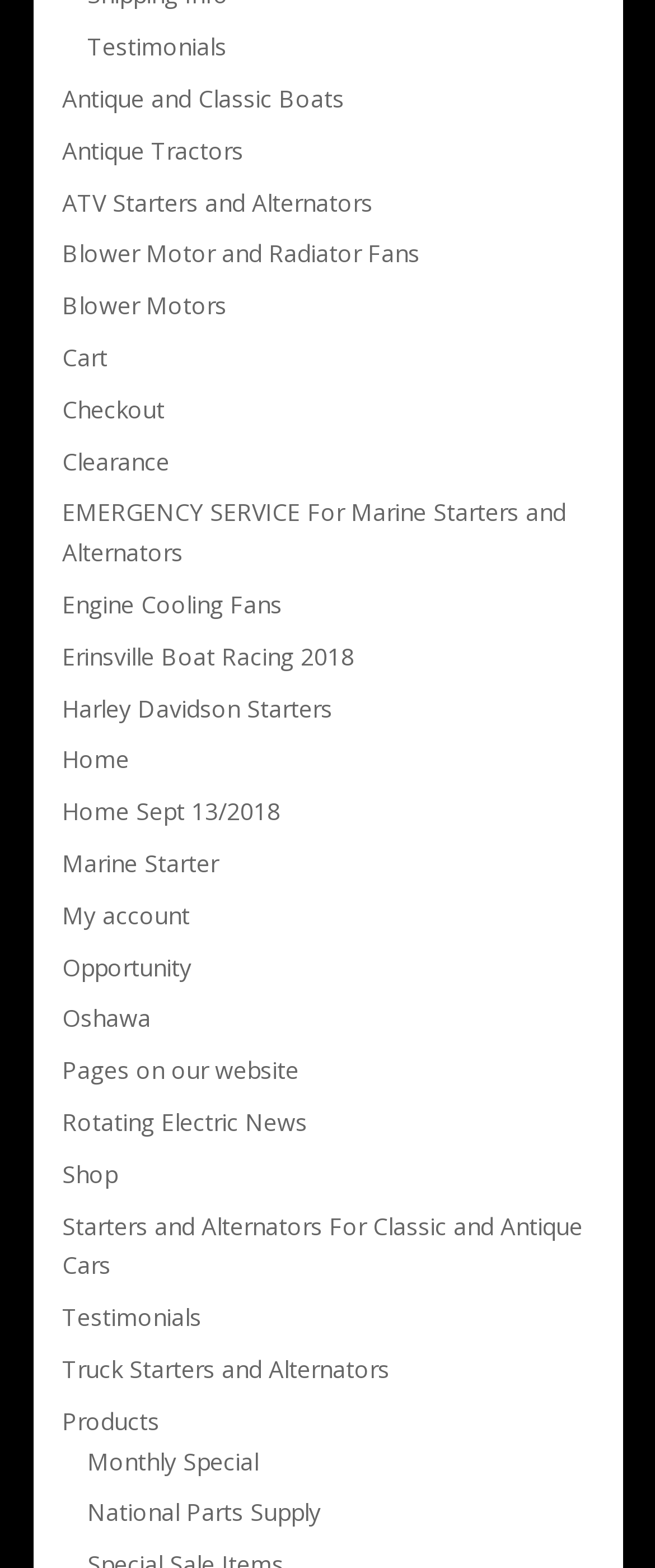Please find the bounding box coordinates of the element that you should click to achieve the following instruction: "Explore monthly special". The coordinates should be presented as four float numbers between 0 and 1: [left, top, right, bottom].

[0.133, 0.921, 0.395, 0.942]